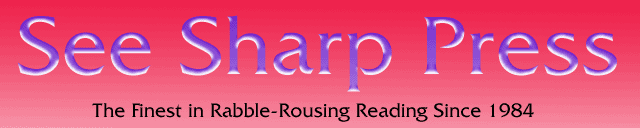Convey a detailed narrative of what is depicted in the image.

The image showcases the logo for See Sharp Press, set against a vibrant gradient background that transitions from a soft pink to a deeper red. The name "See Sharp Press" is prominently displayed in an elegant, flowing font characterized by a shiny, metallic blue finish that adds a touch of sophistication. Beneath the main title, a tagline reads, "The Finest in Rabble-Rousing Reading Since 1984," emphasizing the publisher's commitment to engaging and provocative literature. This visual identity encapsulates the press's focus on thought-provoking topics and its established history in the publishing arena.